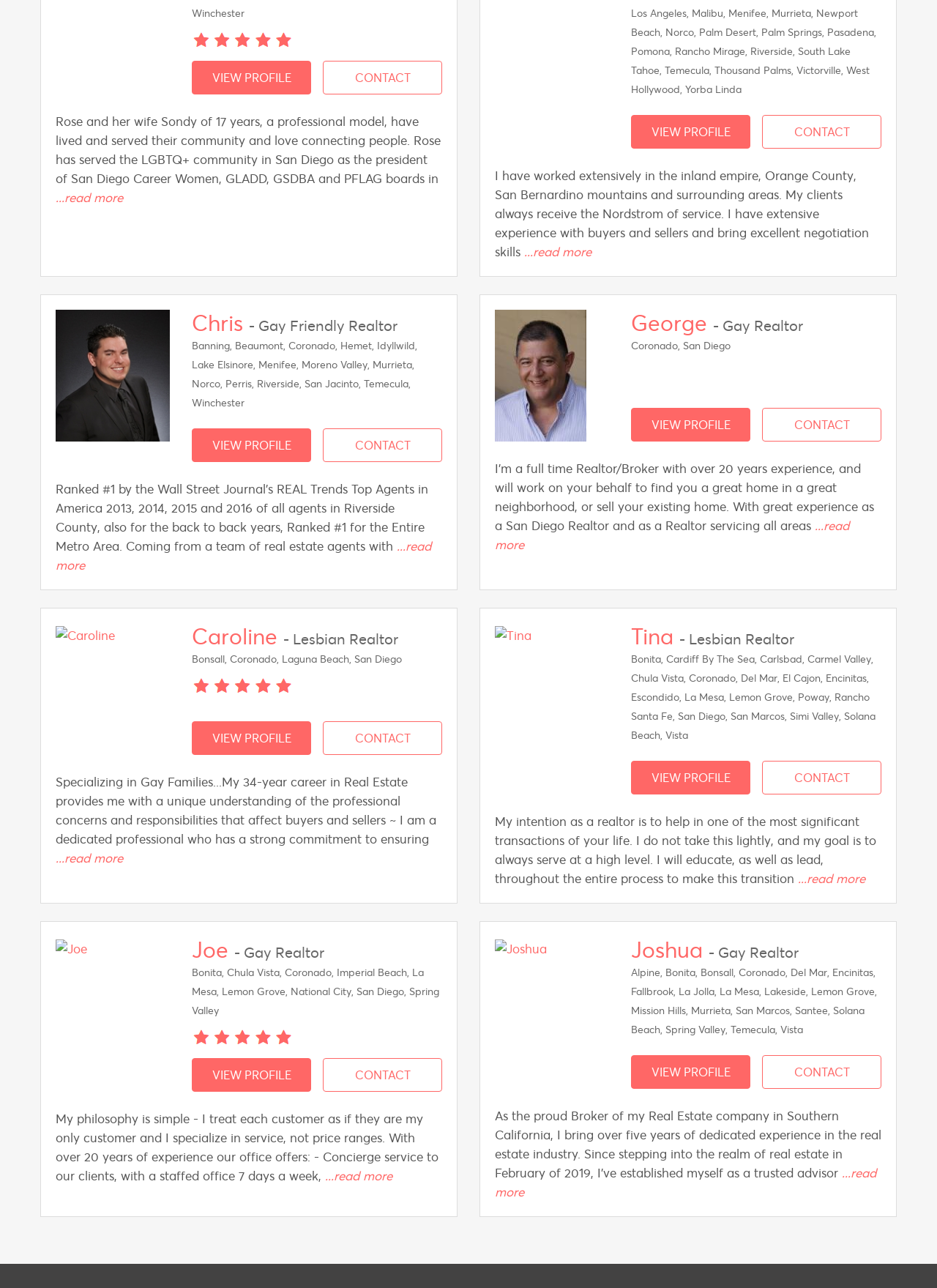For the element described, predict the bounding box coordinates as (top-left x, top-left y, bottom-right x, bottom-right y). All values should be between 0 and 1. Element description: ...read more

[0.059, 0.417, 0.46, 0.445]